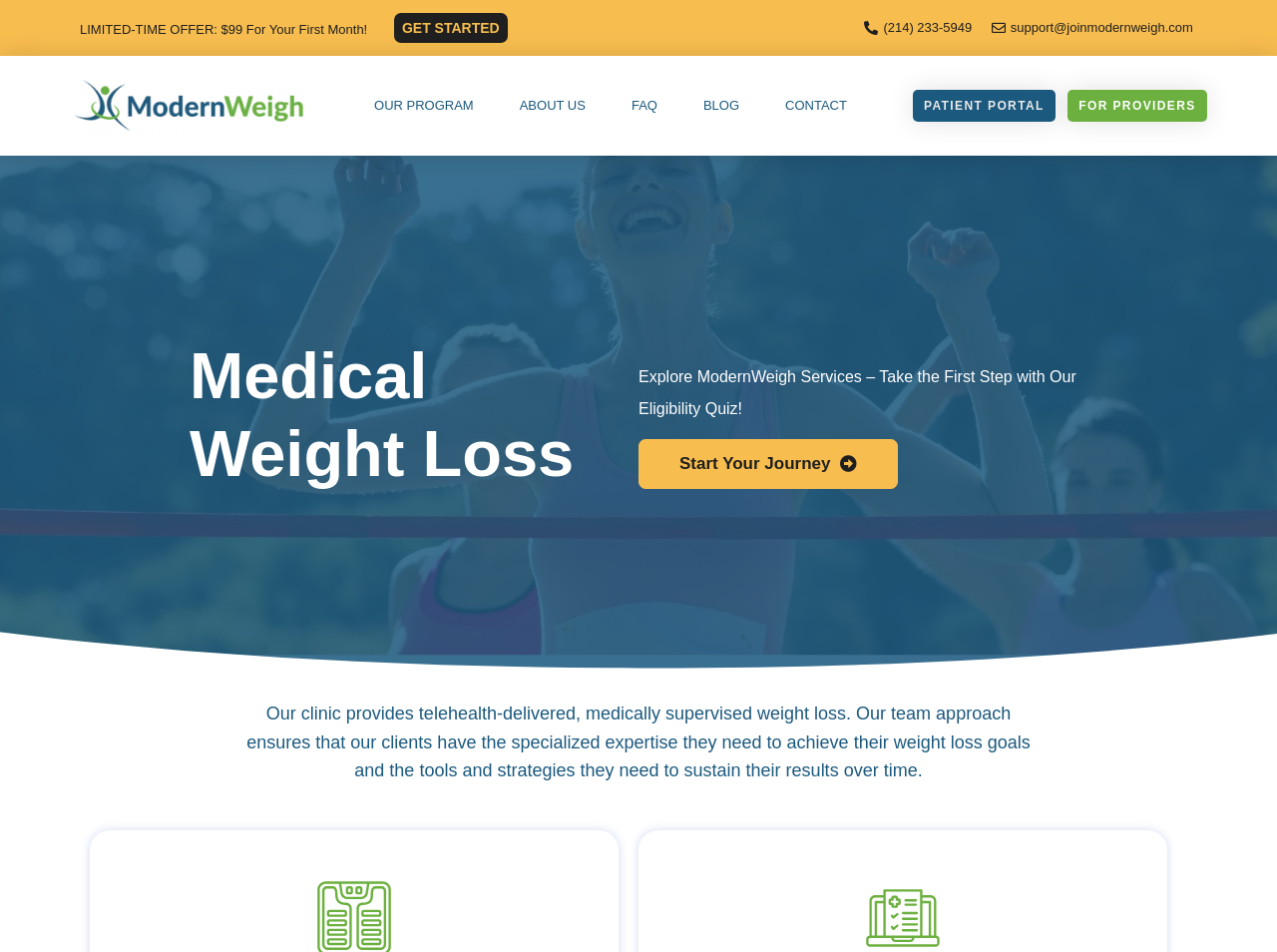Using the description "Start Your Journey", predict the bounding box of the relevant HTML element.

[0.5, 0.461, 0.703, 0.514]